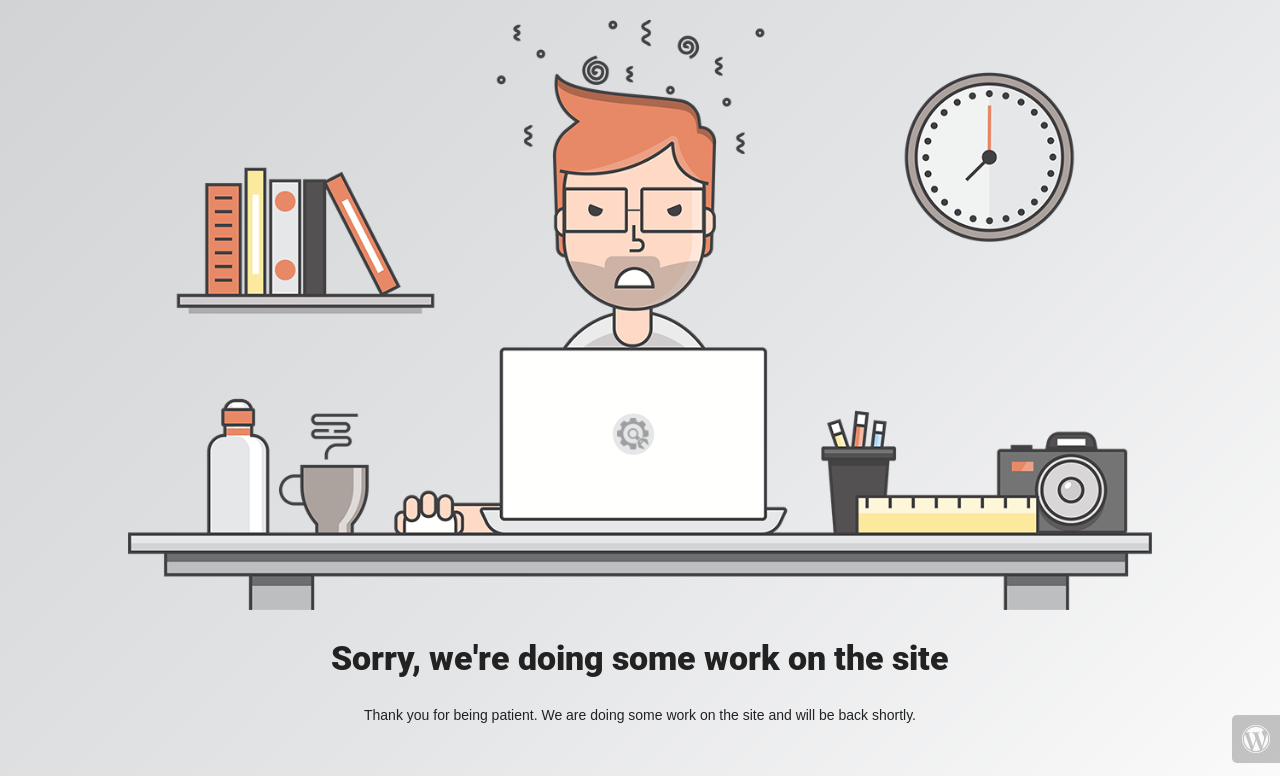Please find and provide the title of the webpage.

Sorry, we're doing some work on the site